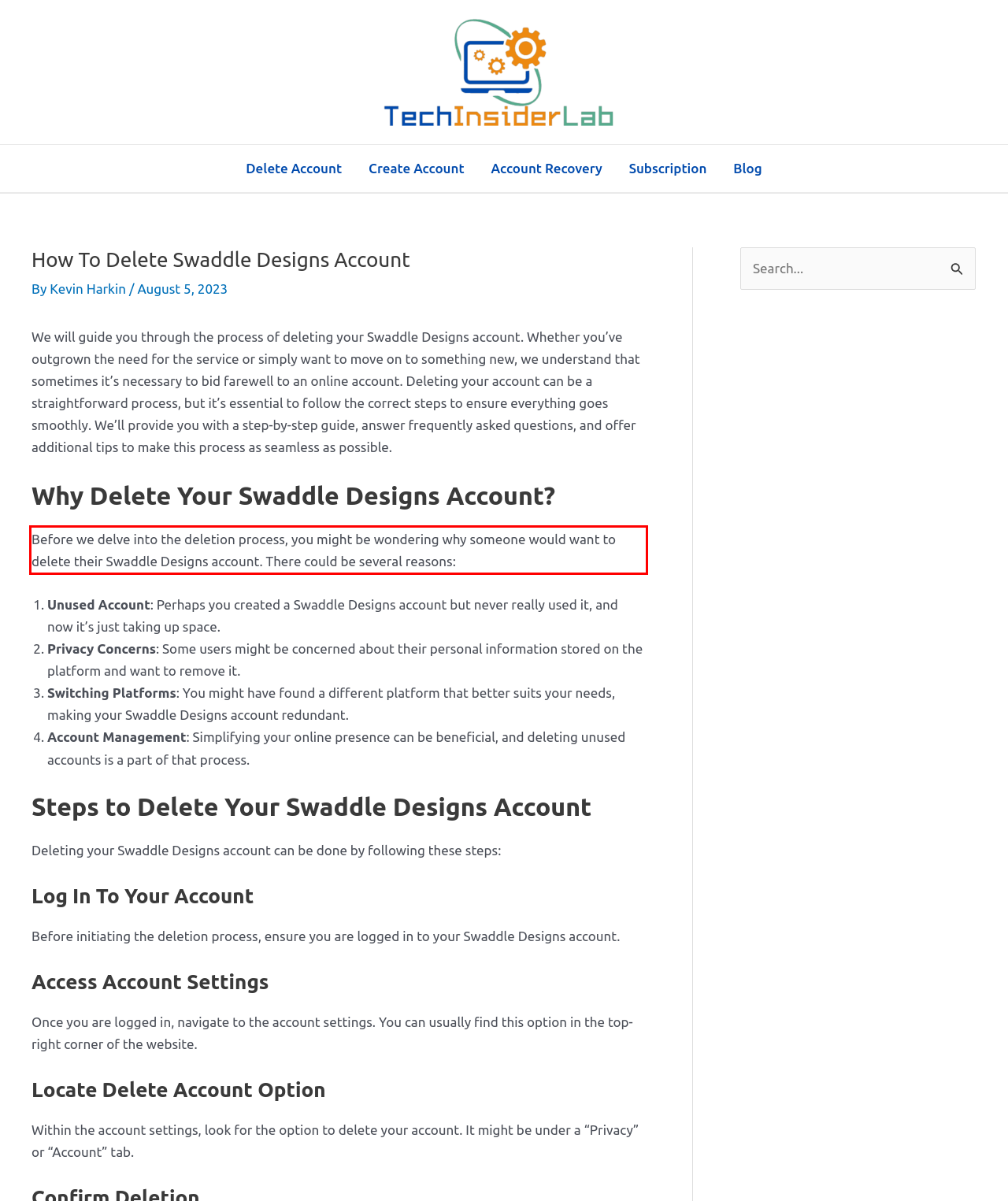Please use OCR to extract the text content from the red bounding box in the provided webpage screenshot.

Before we delve into the deletion process, you might be wondering why someone would want to delete their Swaddle Designs account. There could be several reasons: